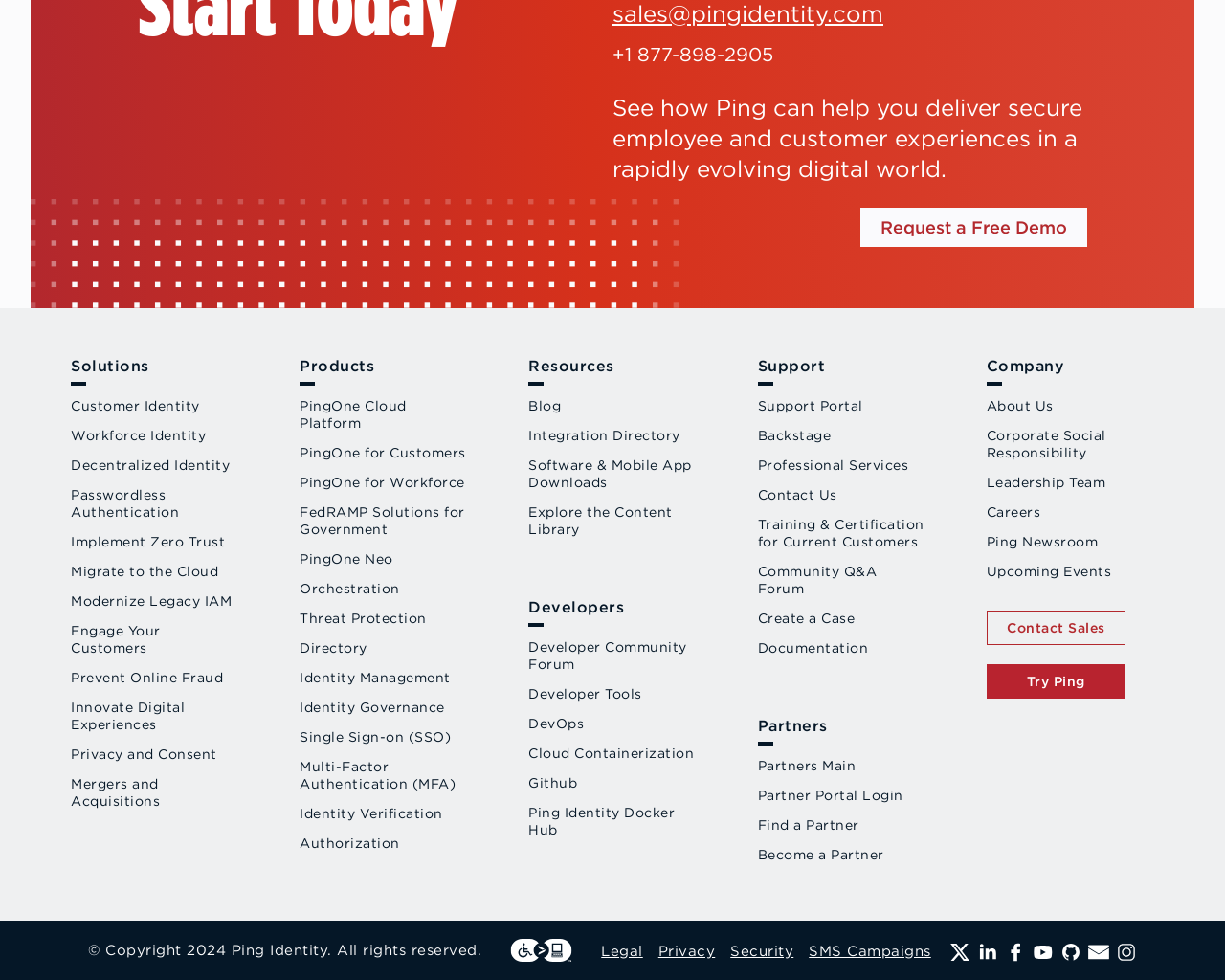Please specify the bounding box coordinates of the area that should be clicked to accomplish the following instruction: "Go to previous page". The coordinates should consist of four float numbers between 0 and 1, i.e., [left, top, right, bottom].

None